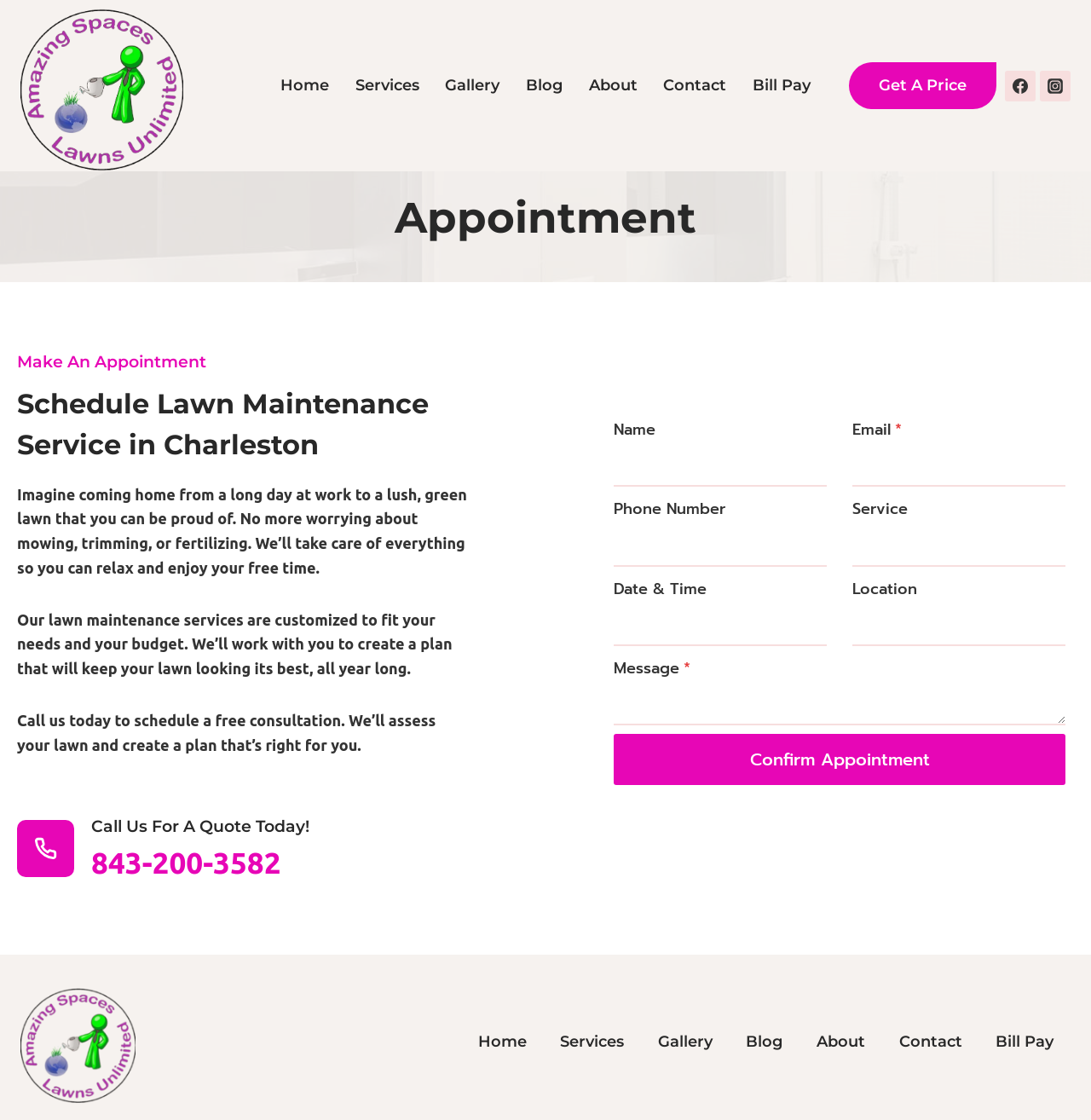Please identify the bounding box coordinates of the element's region that should be clicked to execute the following instruction: "Click Get A Price". The bounding box coordinates must be four float numbers between 0 and 1, i.e., [left, top, right, bottom].

[0.778, 0.055, 0.913, 0.098]